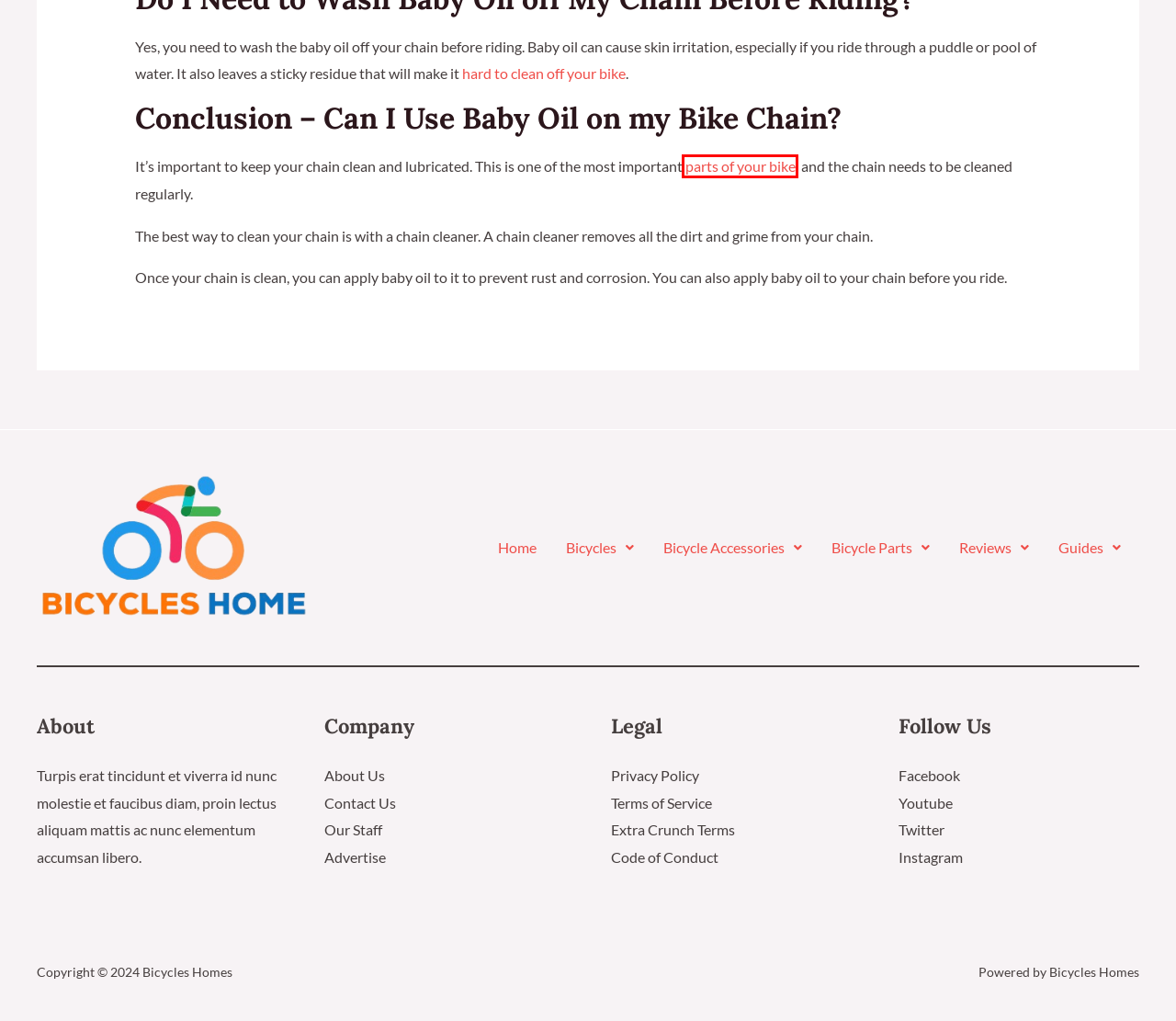Please examine the screenshot provided, which contains a red bounding box around a UI element. Select the webpage description that most accurately describes the new page displayed after clicking the highlighted element. Here are the candidates:
A. Bicycles Home - Bicycles Reviews, Guidance, Tips and Facts
B. Bicycle Accessories Archives - Bicycles Homes
C. How Hard is It to Pedal an Electric Bike?
D. What to Do With Old Bike Parts?
E. Reviews Archives - Bicycles Homes
F. Bicycle Parts Archives - Bicycles Homes
G. Can You Use Vaseline on Bike Chain?
H. Advice for Chain Lubrication

D